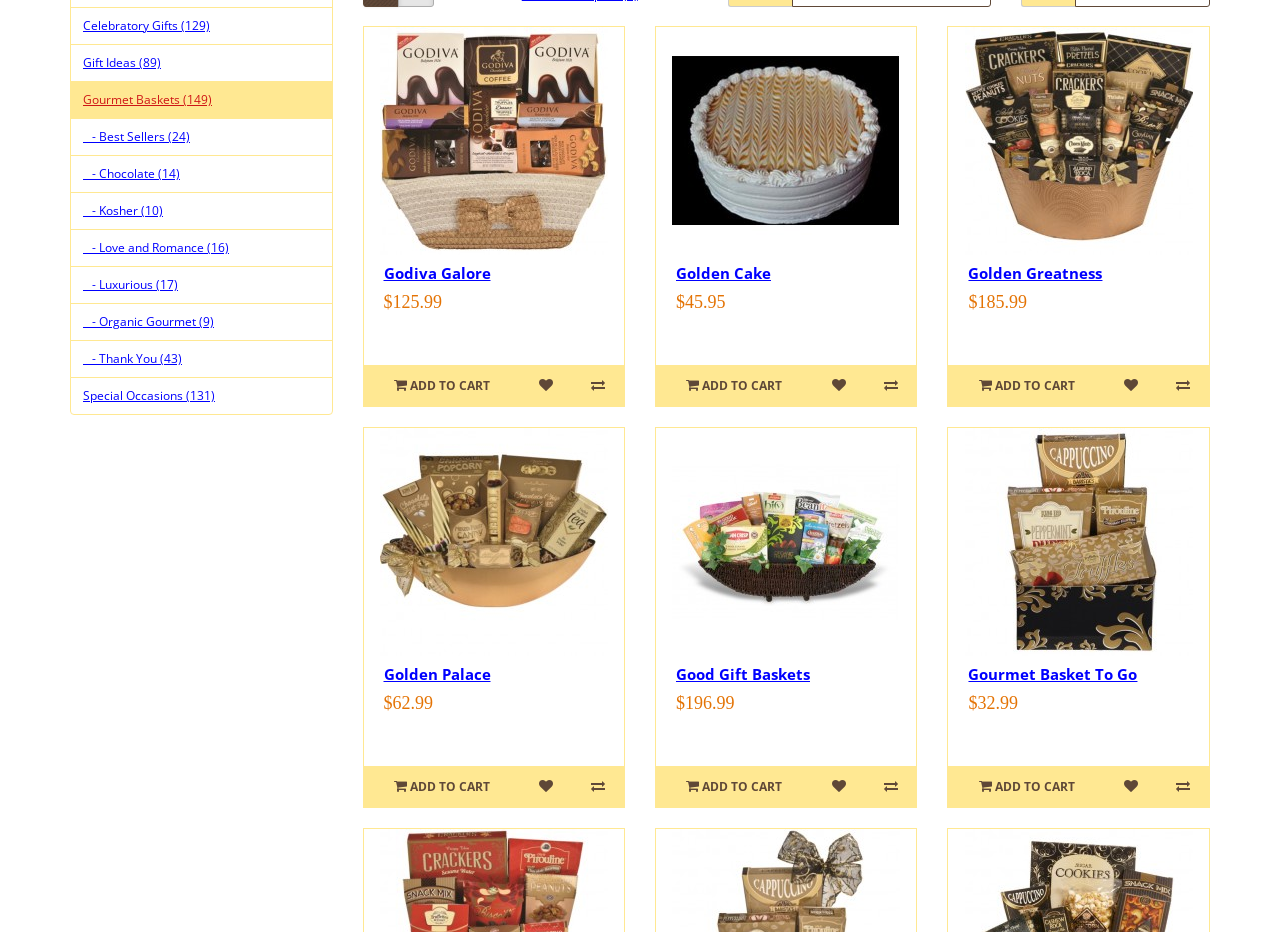Extract the bounding box of the UI element described as: "Golden Cake".

[0.528, 0.283, 0.602, 0.304]